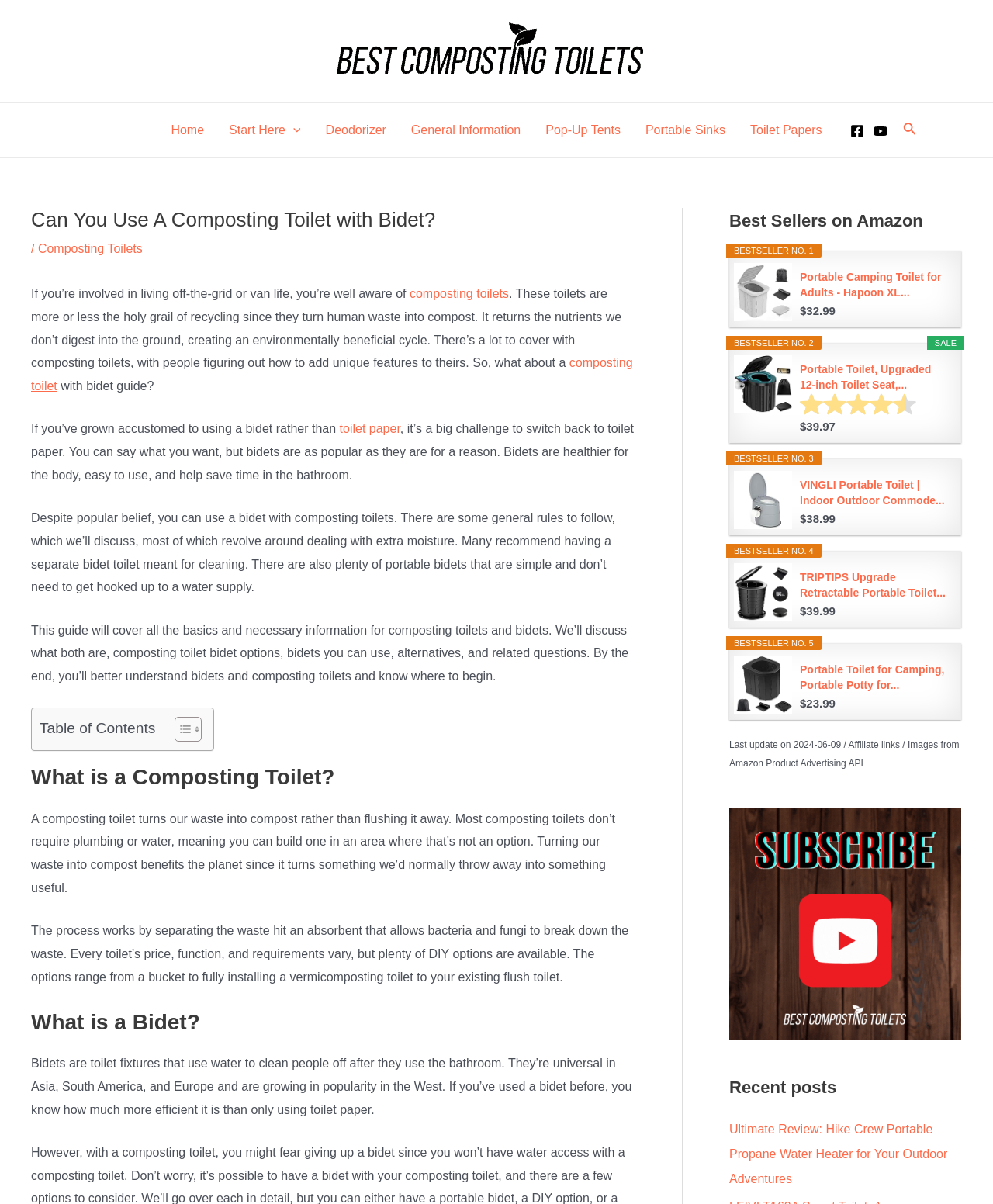What is the title or heading displayed on the webpage?

Can You Use A Composting Toilet with Bidet?